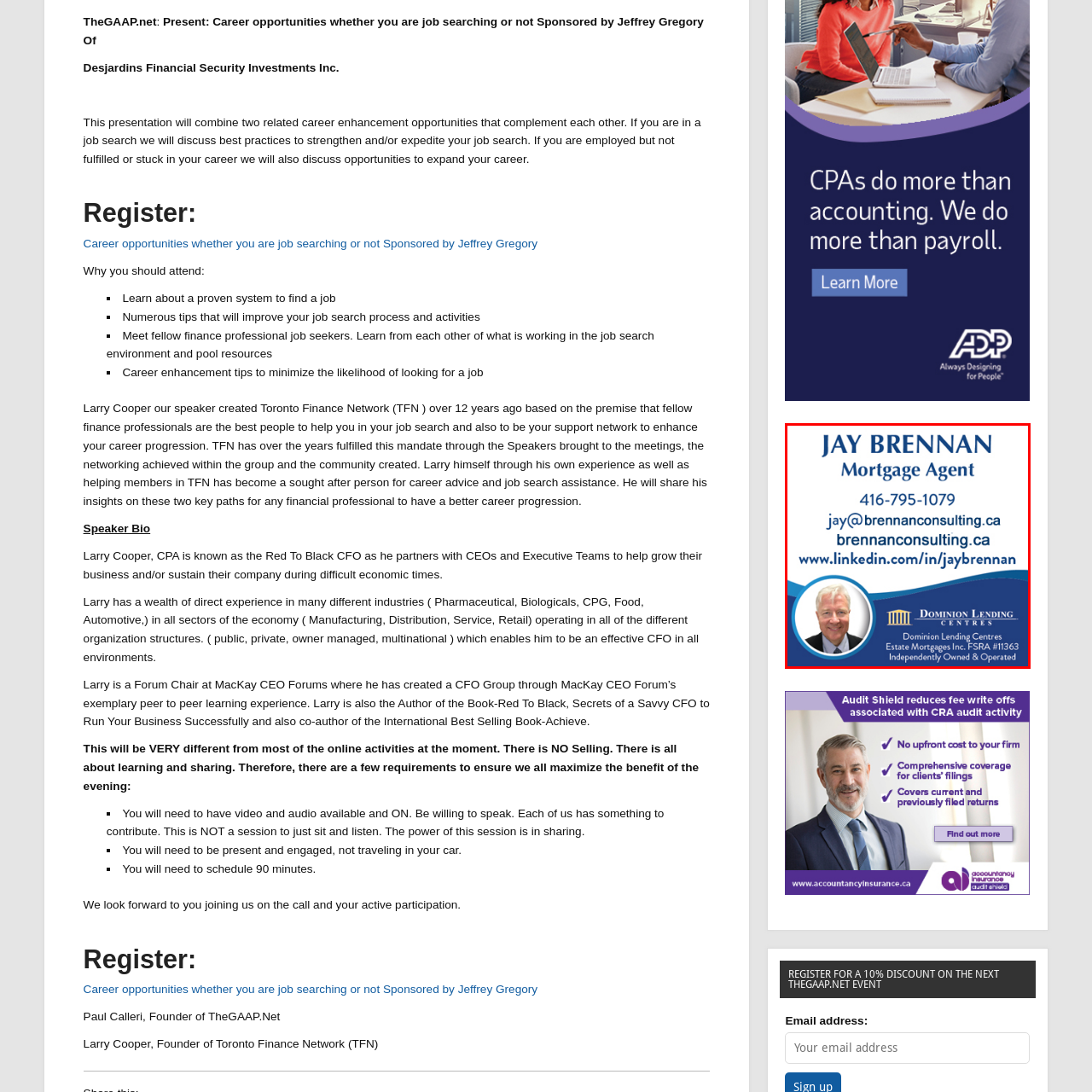Elaborate on the visual content inside the red-framed section with detailed information.

The image features Jay Brennan, a Mortgage Agent affiliated with Dominion Lending Centres. His contact details prominently displayed include a phone number, 416-795-1079, and his email address, jay@brennaconsulting.ca. Additionally, the image lists his professional website and LinkedIn profile link, providing easy access for potential clients. The design incorporates a blue background with a circular photo of Jay Brennan, enhancing the professional appearance. The logo of Dominion Lending Centres is also featured, indicating his affiliation with their services. This informative layout effectively conveys his role and how to reach him for mortgage-related inquiries.